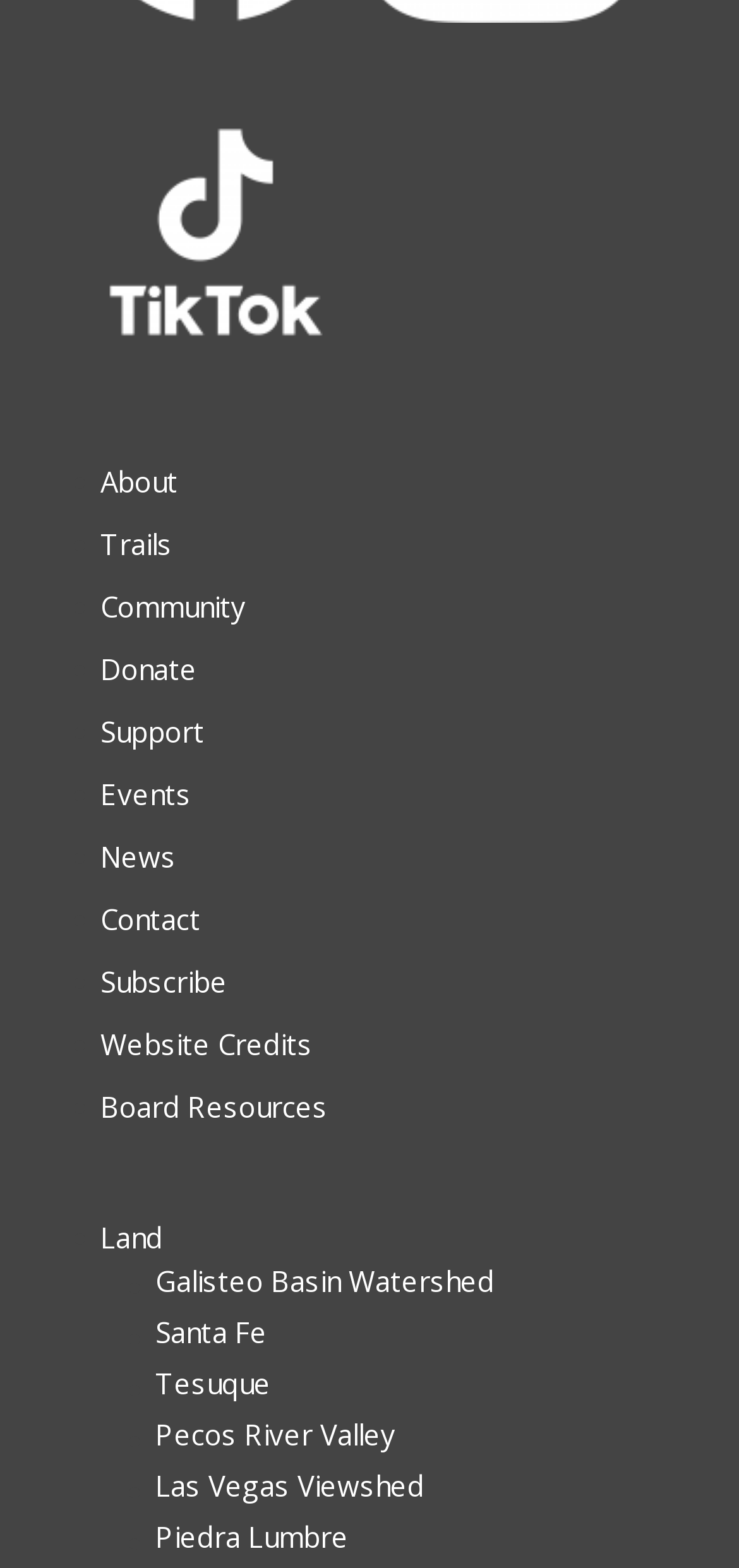Are there any links with the word 'River' in them?
Using the picture, provide a one-word or short phrase answer.

Yes